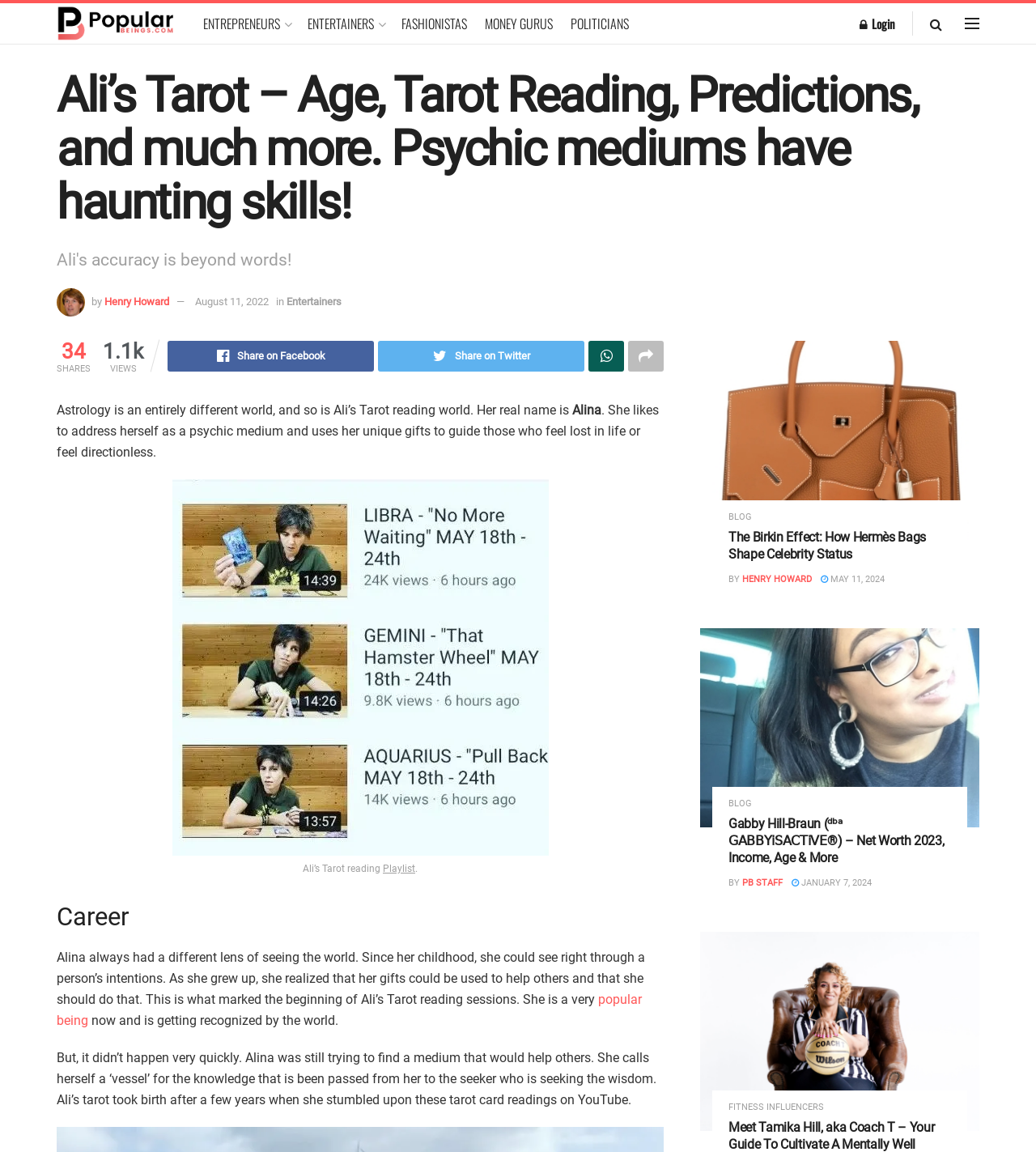What is the topic of the article below the one about Hermès bags?
Utilize the image to construct a detailed and well-explained answer.

The webpage displays a series of articles, and the one below the article about Hermès bags has a heading 'Gabby Hill-Braun (ᵈᵇᵃ 𝖦𝖠𝖡𝖡𝖸𝗂𝖲𝖠𝖢𝖳𝗂𝖵𝖤®) – Net Worth 2023, Income, Age & More', indicating that the topic of the article is Gabby Hill-Braun.